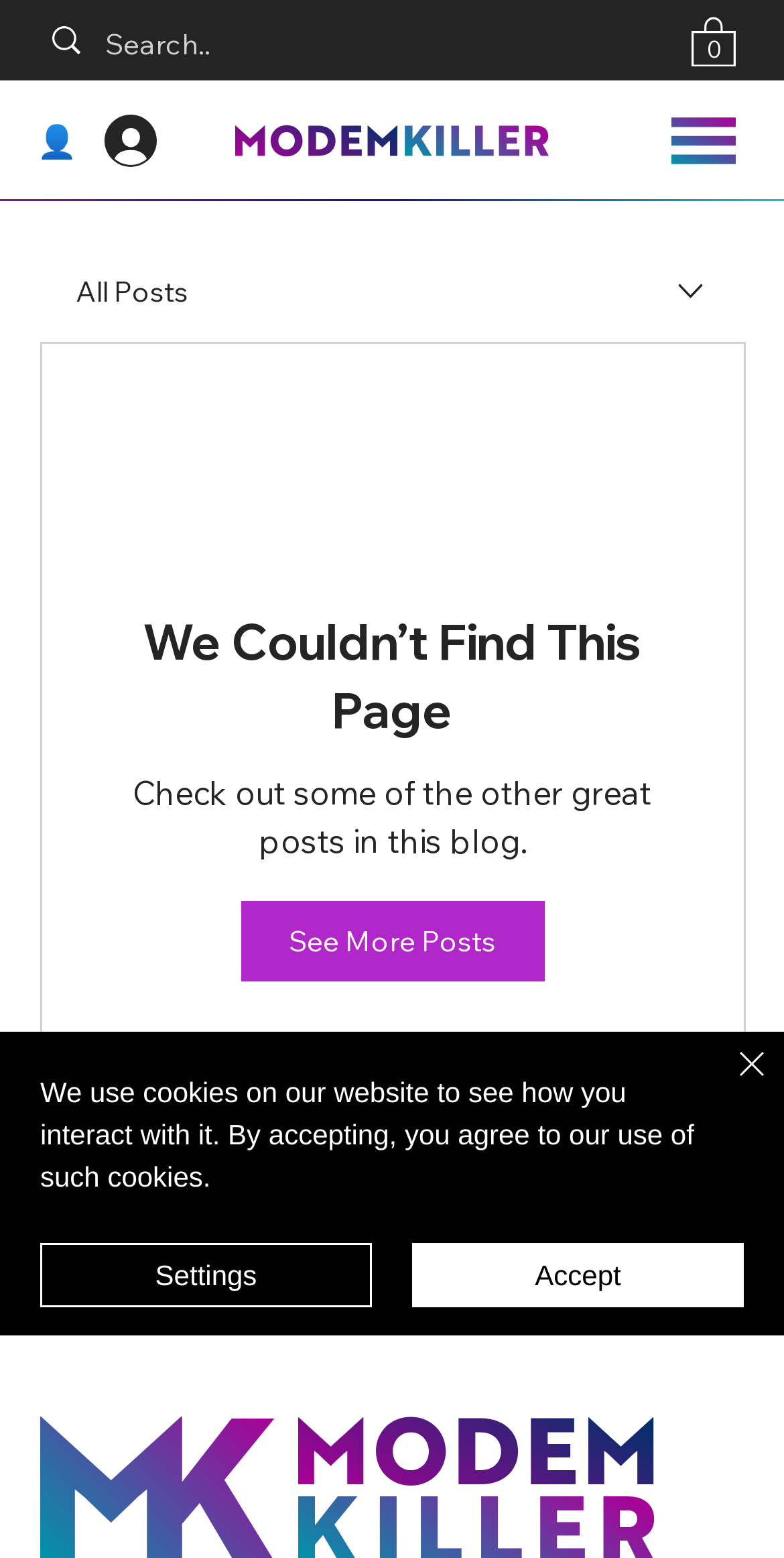Please specify the bounding box coordinates in the format (top-left x, top-left y, bottom-right x, bottom-right y), with values ranging from 0 to 1. Identify the bounding box for the UI component described as follows: See More Posts

[0.306, 0.578, 0.694, 0.629]